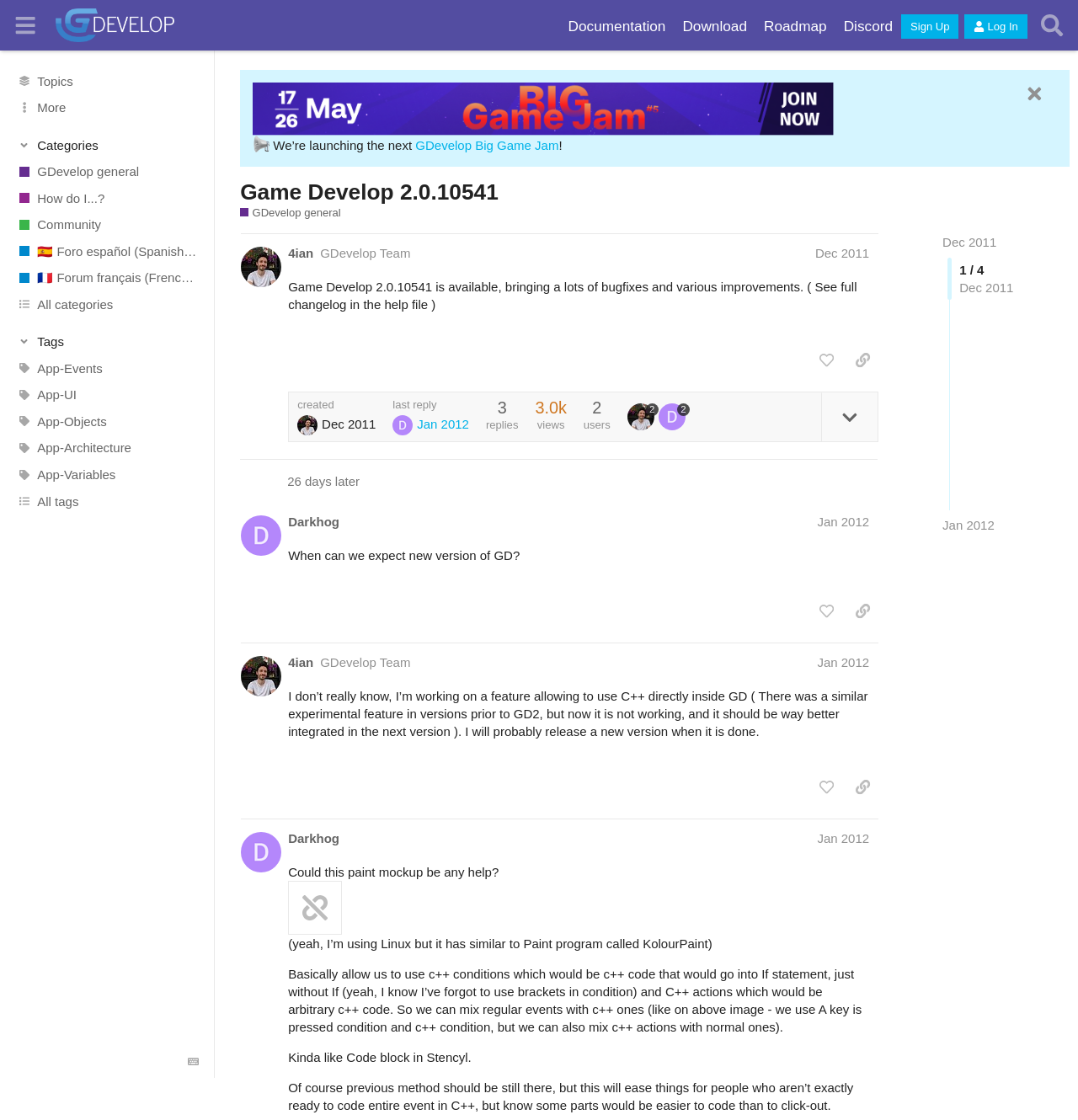What is the name of the forum?
Can you provide an in-depth and detailed response to the question?

I found the answer by looking at the top navigation bar, where there is a link with the text 'GDevelop Forum'.